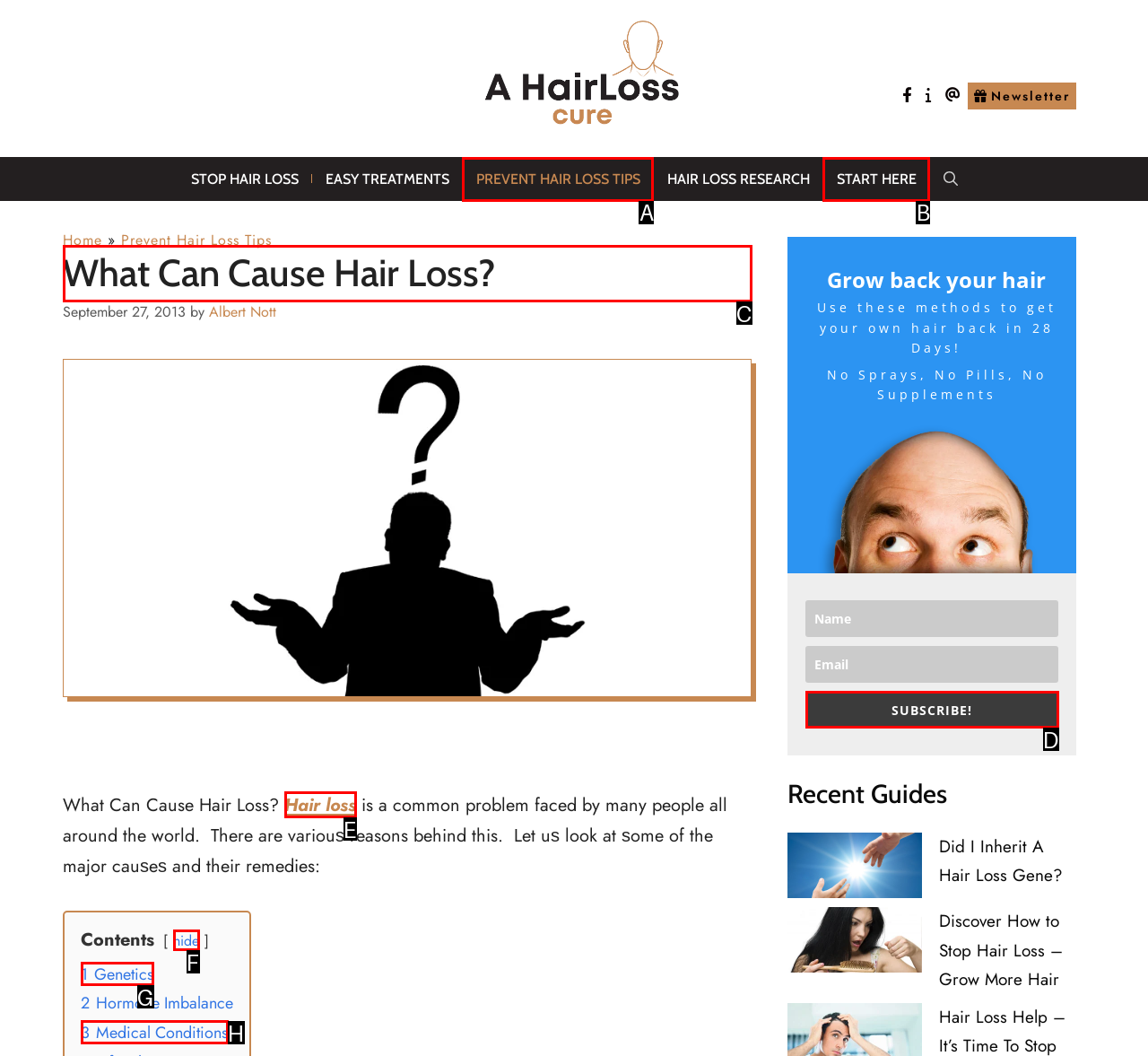Which HTML element should be clicked to perform the following task: Read the 'What Can Cause Hair Loss?' article
Reply with the letter of the appropriate option.

C